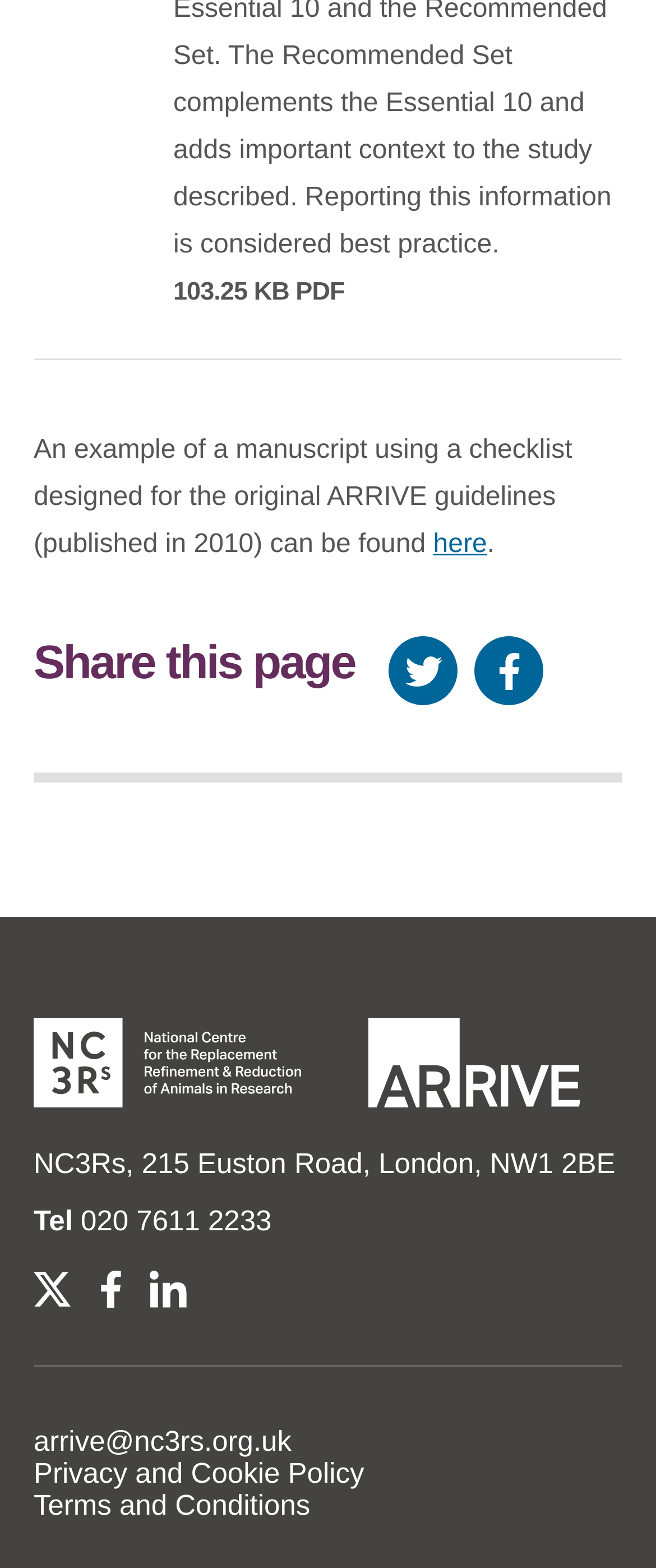Provide the bounding box coordinates of the HTML element this sentence describes: "Privacy and Cookie Policy".

[0.051, 0.93, 0.555, 0.95]